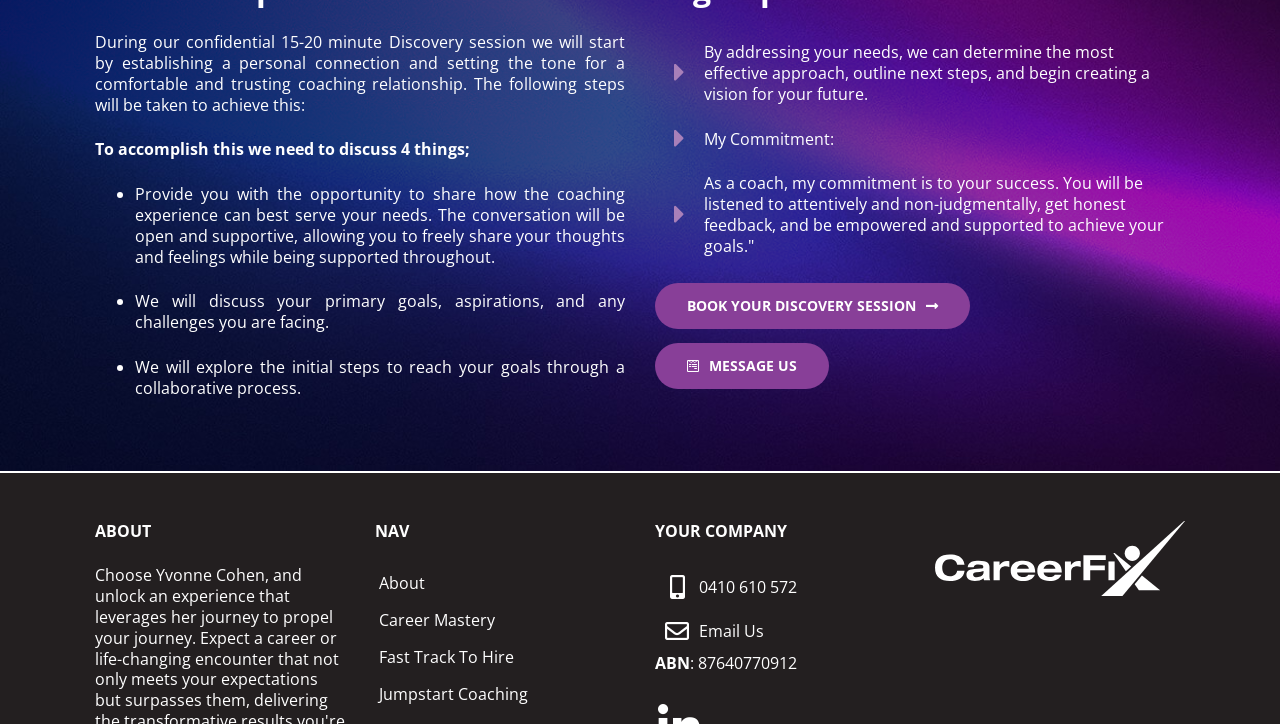How can you book a Discovery session?
Provide an in-depth and detailed answer to the question.

You can book a Discovery session by clicking the link element with the text 'BOOK YOUR DISCOVERY SESSION', which is located at the bottom of the page.